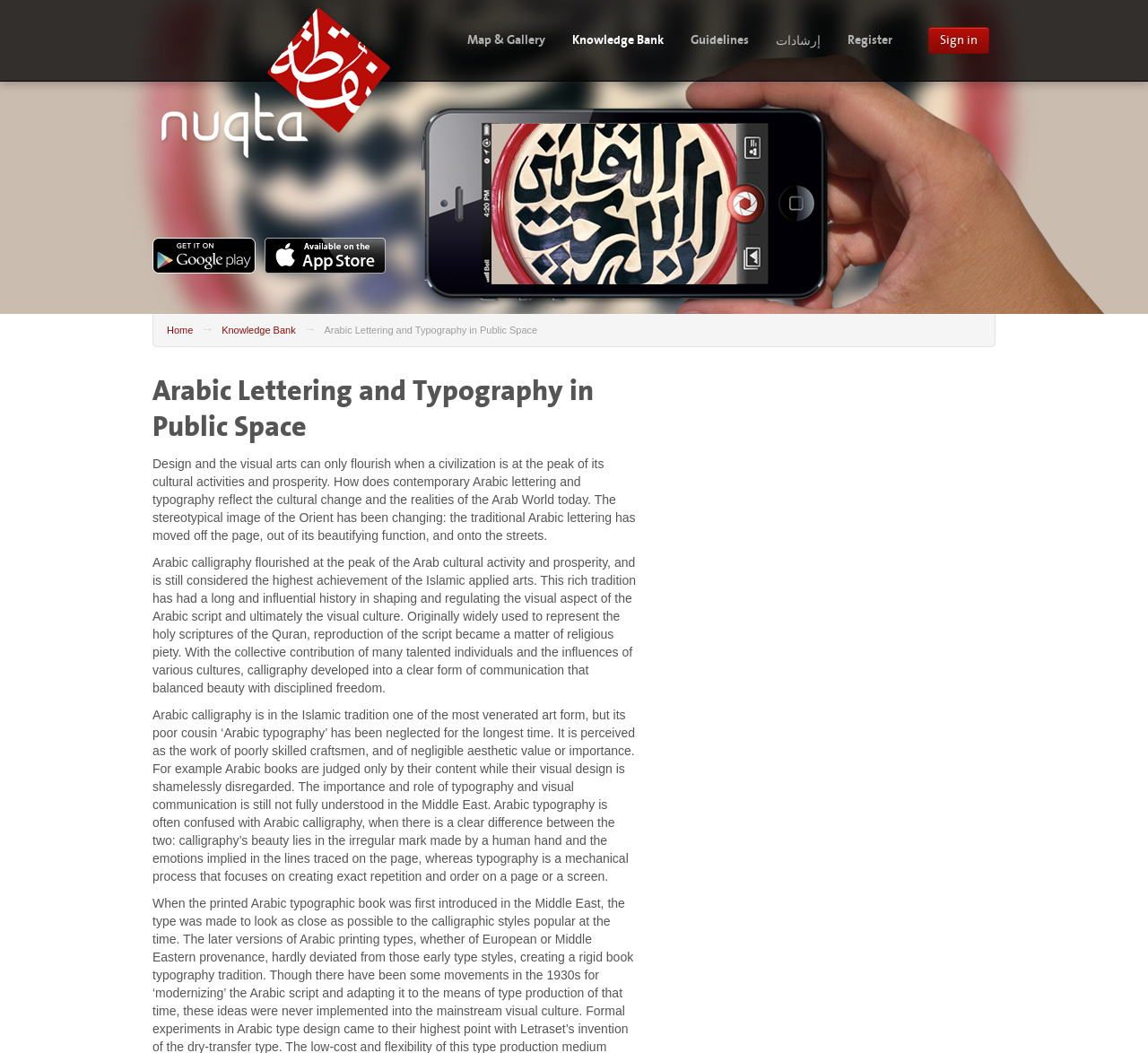Using the description: "إرشادات", determine the UI element's bounding box coordinates. Ensure the coordinates are in the format of four float numbers between 0 and 1, i.e., [left, top, right, bottom].

[0.664, 0.0, 0.727, 0.077]